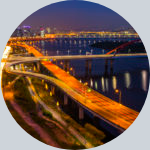What is the time of day depicted in the image?
Give a detailed explanation using the information visible in the image.

The image features a breathtaking aerial view of a cityscape at night, which implies that the time of day depicted in the image is nighttime, as evident from the illuminated bridges, roadways, and buildings.